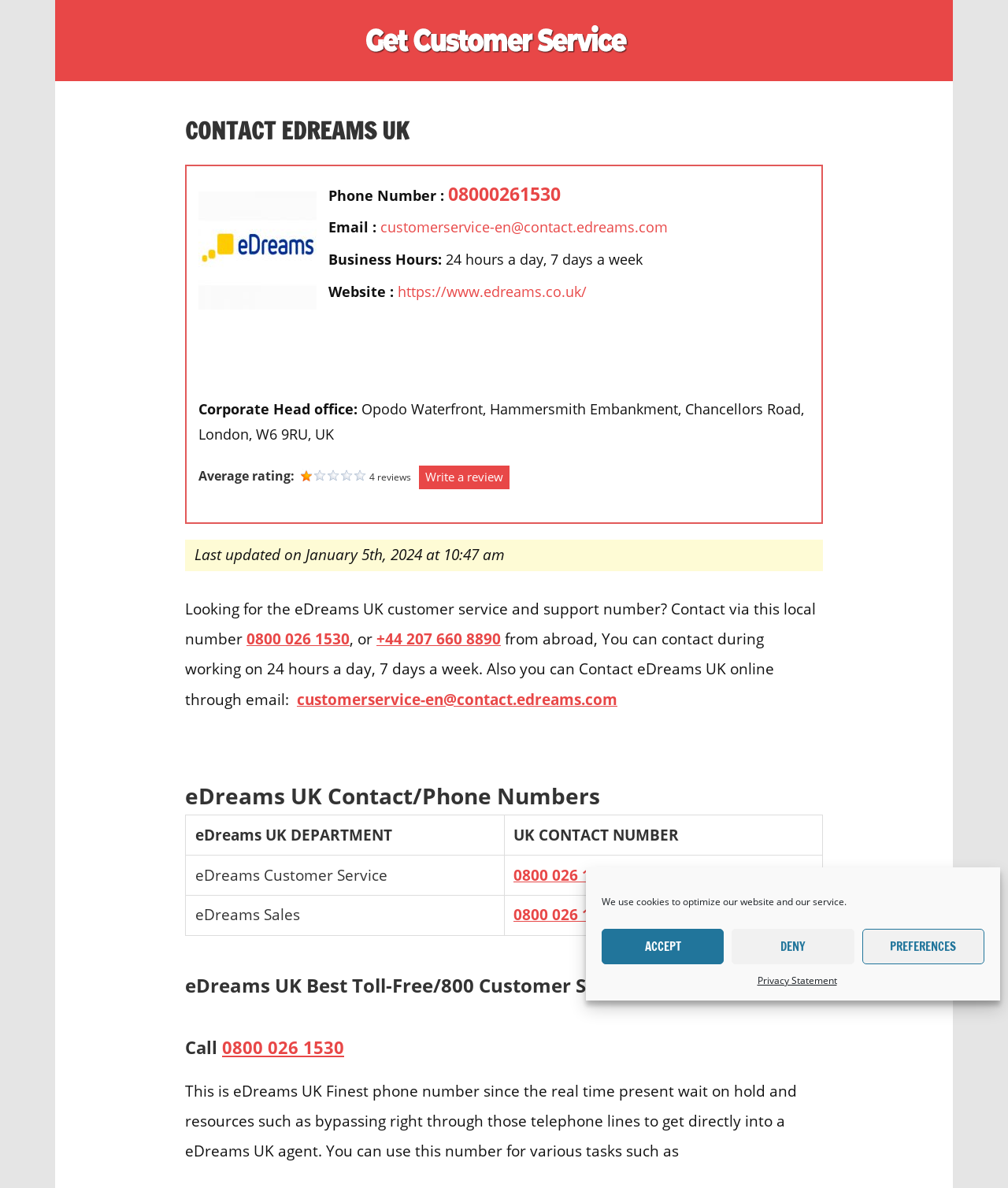Pinpoint the bounding box coordinates of the clickable area necessary to execute the following instruction: "Write a review". The coordinates should be given as four float numbers between 0 and 1, namely [left, top, right, bottom].

[0.416, 0.392, 0.505, 0.412]